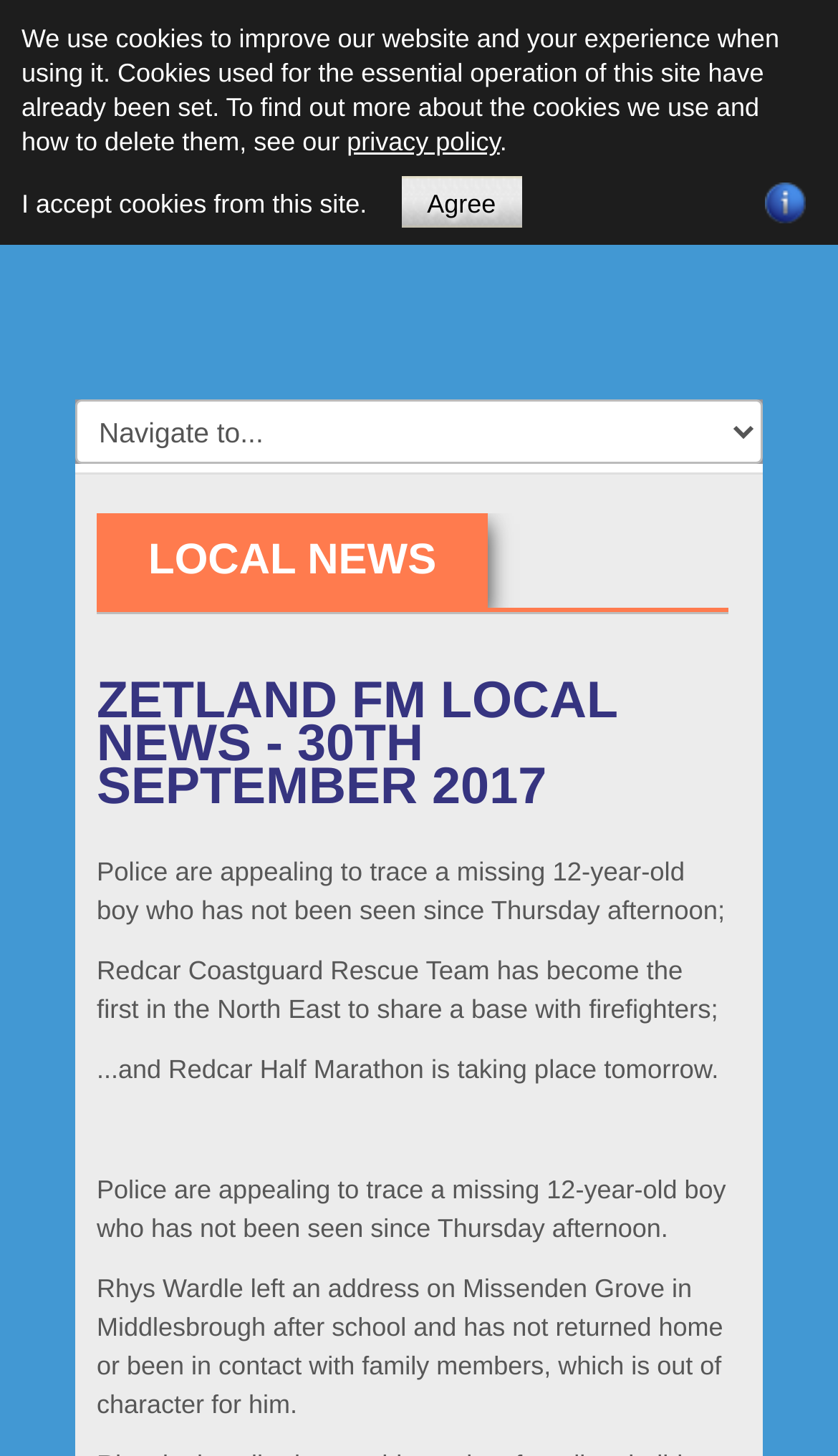What is the purpose of the search box?
Offer a detailed and exhaustive answer to the question.

I found a search box on the webpage with a label 'Website search', so the purpose of the search box is to search the website.